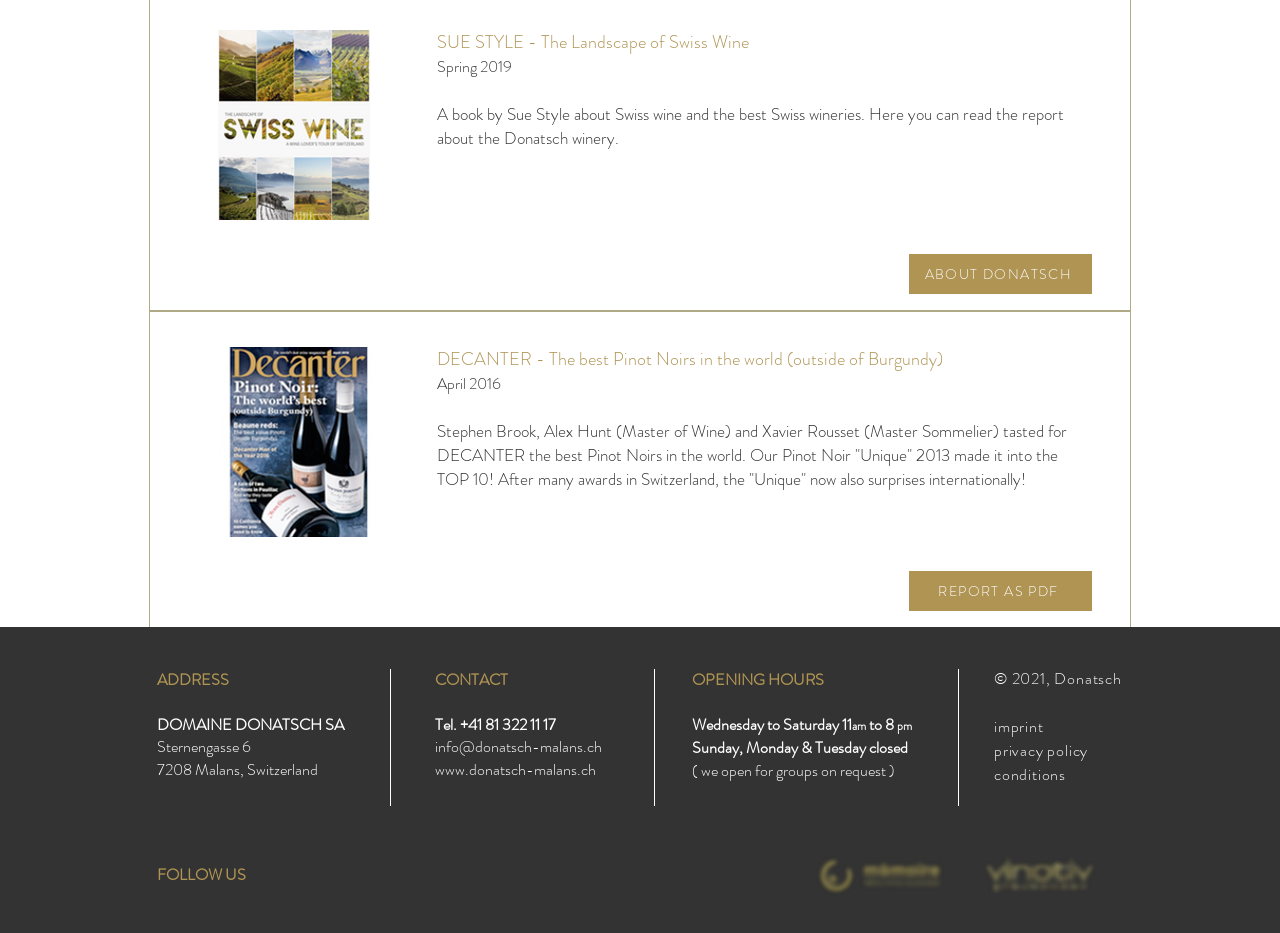Respond with a single word or phrase for the following question: 
What is the name of the book about Swiss wine?

SUE STYLE